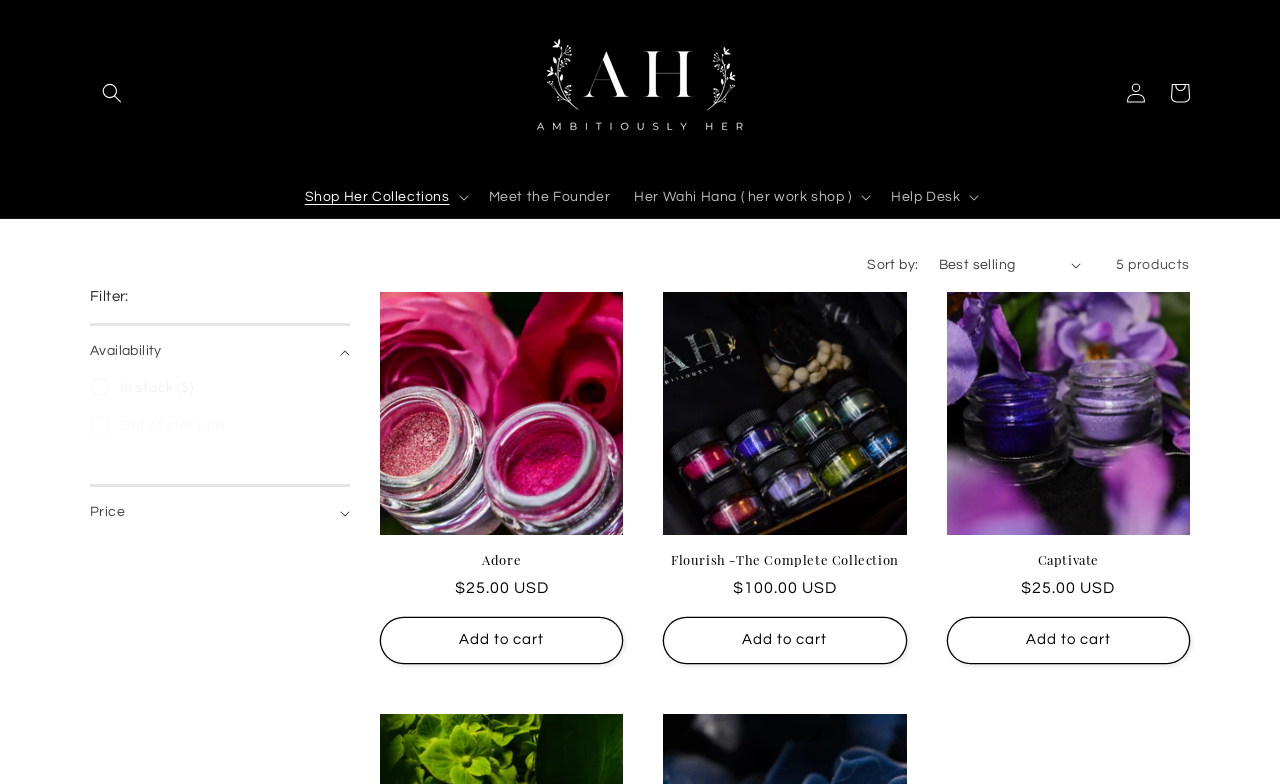How many products are displayed on this page?
Examine the image and give a concise answer in one word or a short phrase.

5